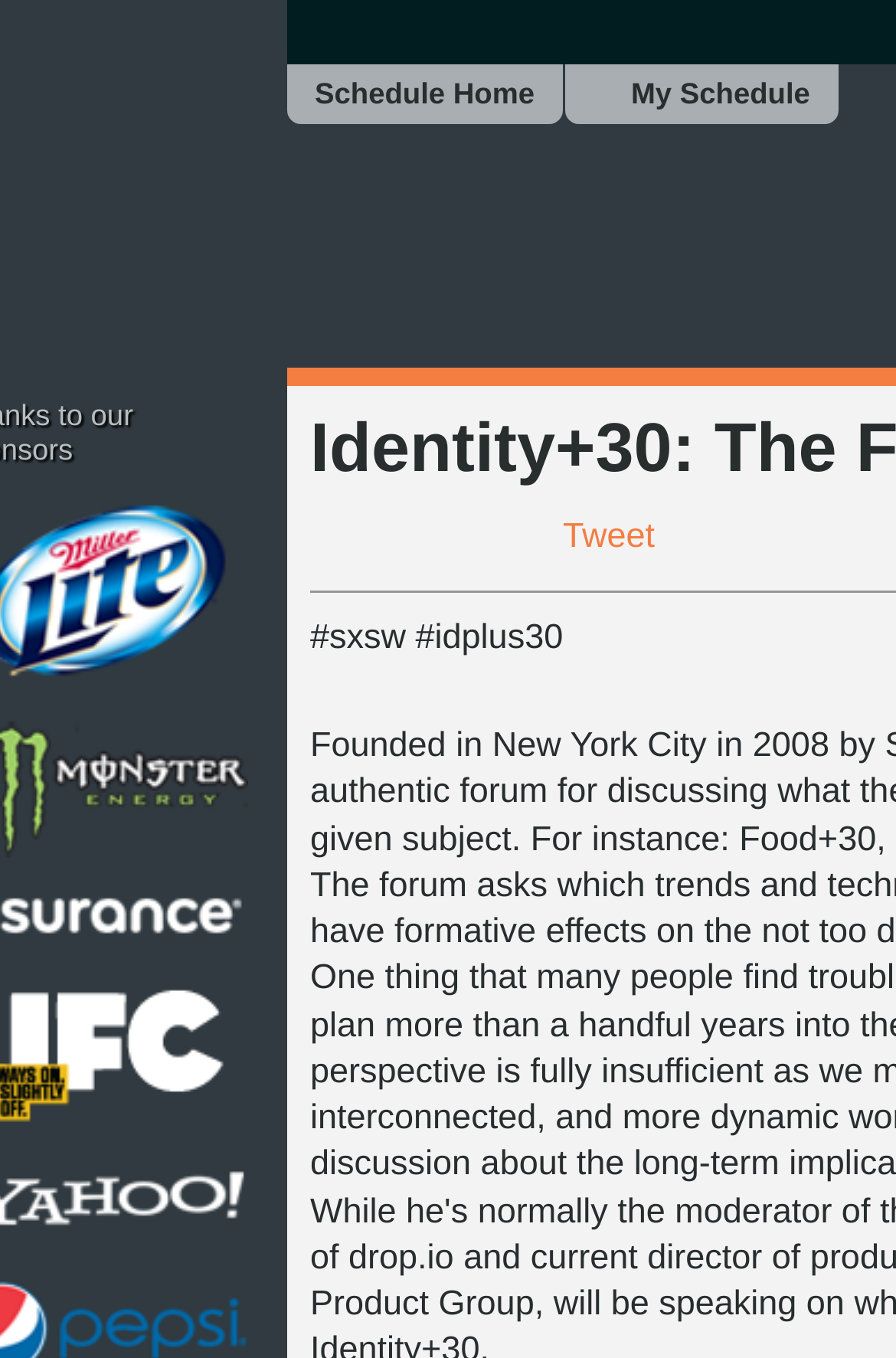Calculate the bounding box coordinates for the UI element based on the following description: "My Schedule". Ensure the coordinates are four float numbers between 0 and 1, i.e., [left, top, right, bottom].

[0.63, 0.047, 0.935, 0.091]